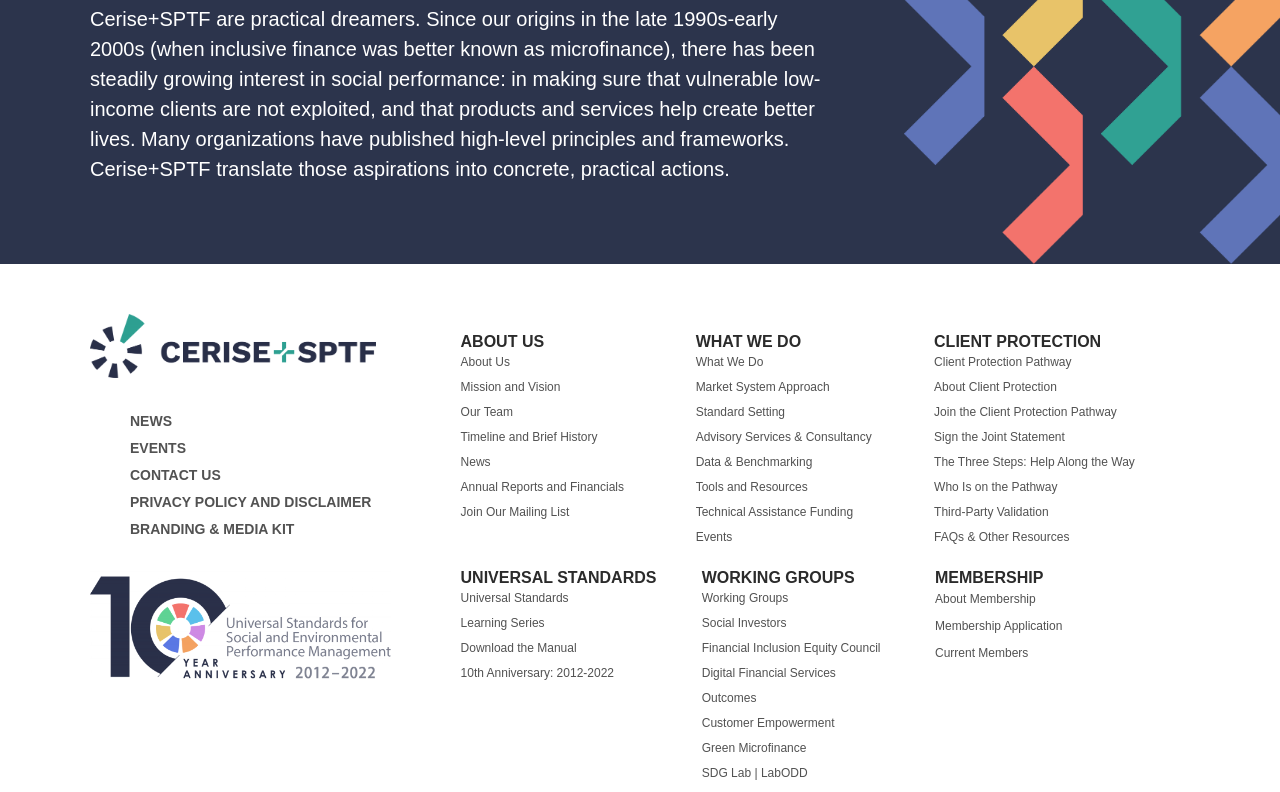What is the purpose of the Client Protection section?
Based on the screenshot, respond with a single word or phrase.

To help clients